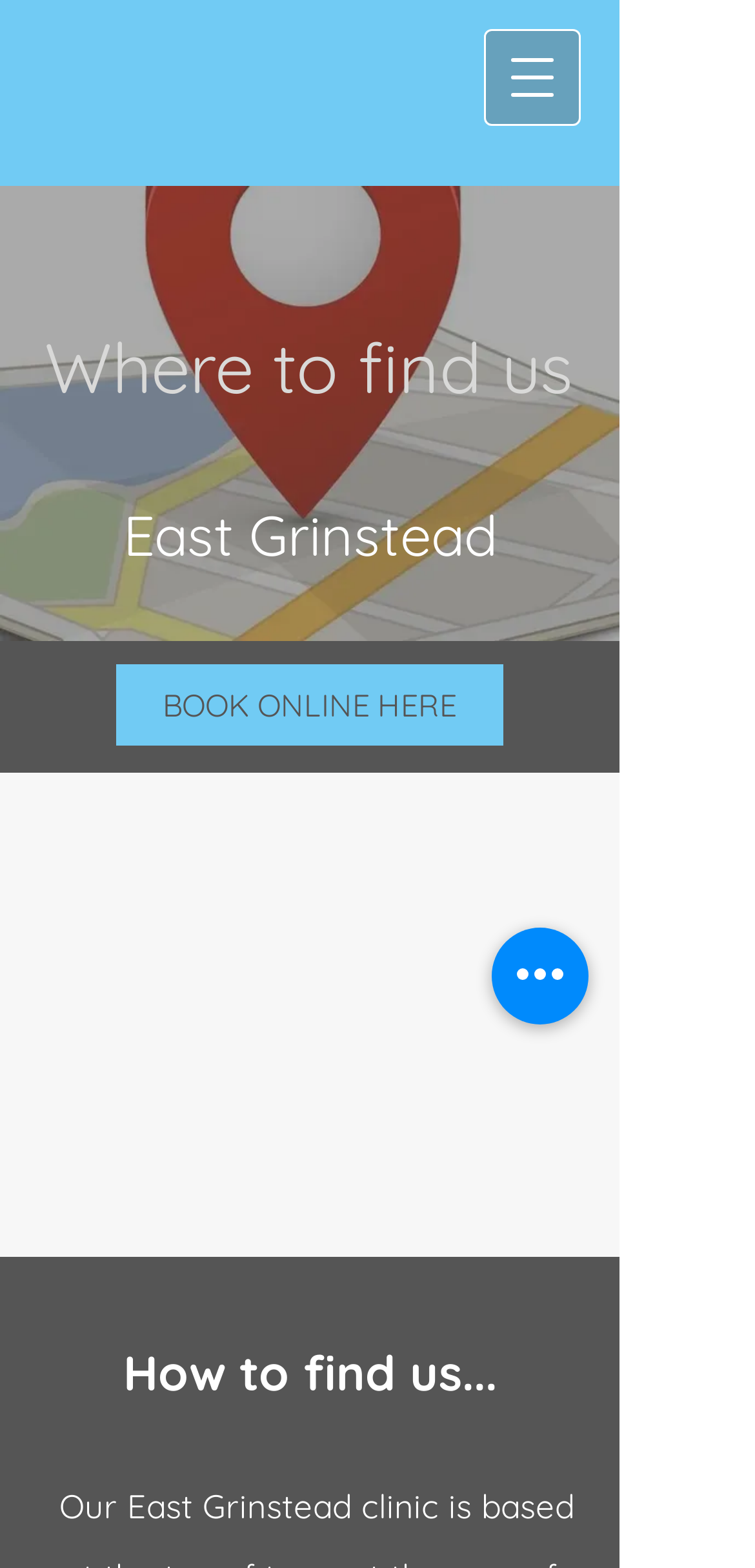Provide the bounding box coordinates for the UI element that is described by this text: "BOOK ONLINE HERE". The coordinates should be in the form of four float numbers between 0 and 1: [left, top, right, bottom].

[0.154, 0.424, 0.667, 0.476]